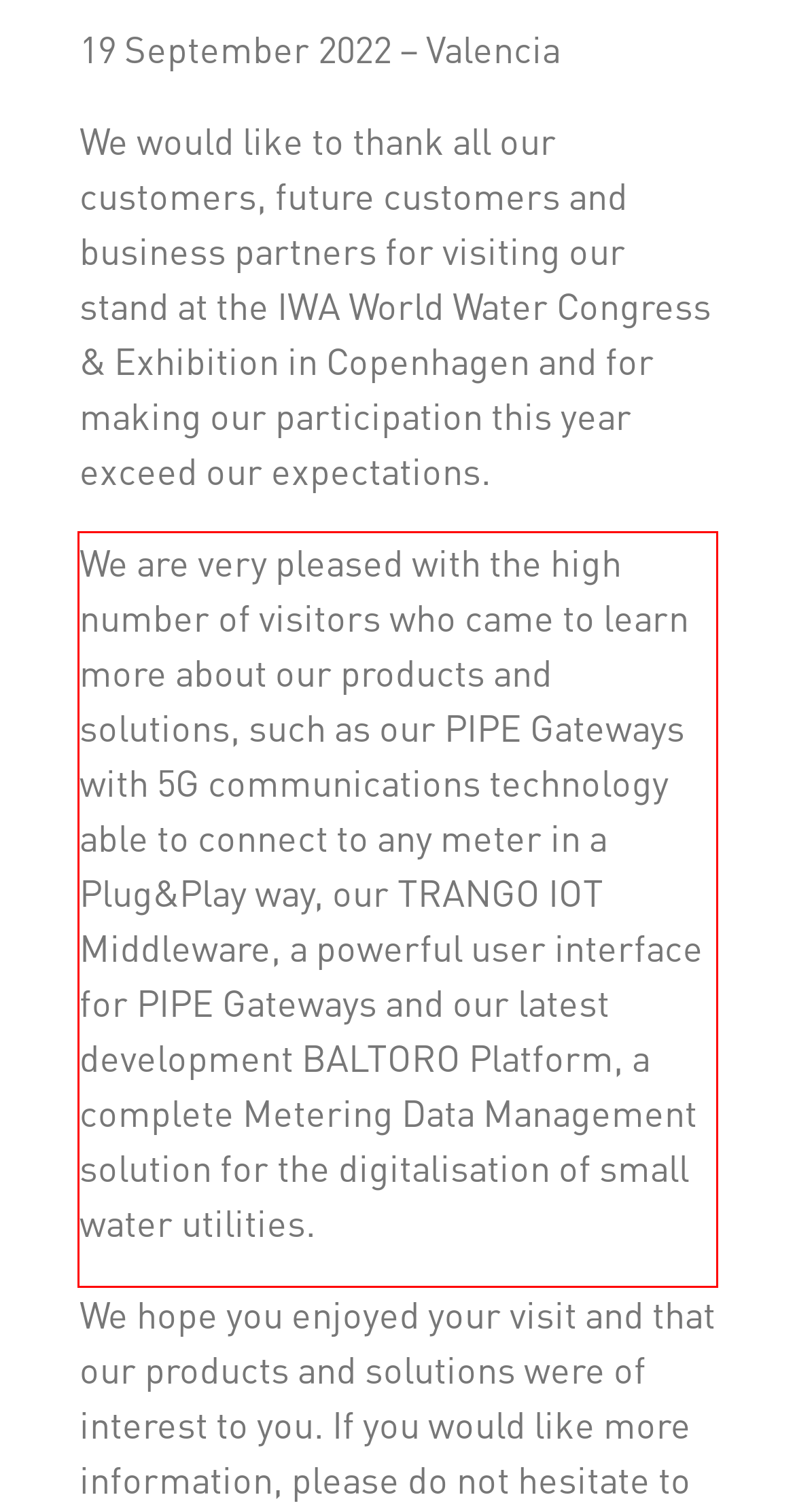Given a screenshot of a webpage containing a red rectangle bounding box, extract and provide the text content found within the red bounding box.

We are very pleased with the high number of visitors who came to learn more about our products and solutions, such as our PIPE Gateways with 5G communications technology able to connect to any meter in a Plug&Play way, our TRANGO IOT Middleware, a powerful user interface for PIPE Gateways and our latest development BALTORO Platform, a complete Metering Data Management solution for the digitalisation of small water utilities.